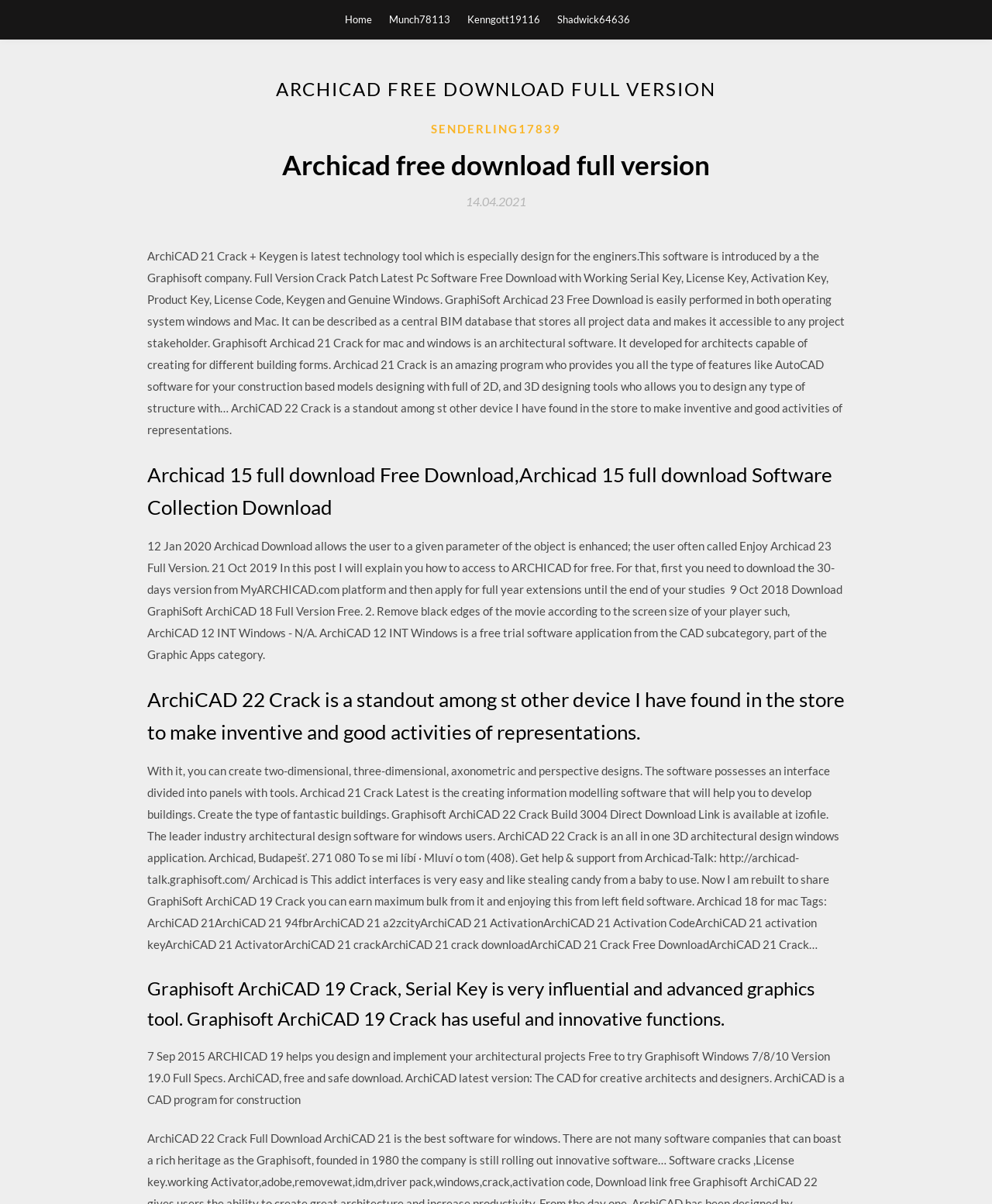What is the type of designs that ArchiCAD 22 Crack can create?
Please answer the question with a detailed response using the information from the screenshot.

From the webpage content, we can see that ArchiCAD 22 Crack is an all-in-one 3D architectural design windows application that can create two-dimensional and three-dimensional designs.